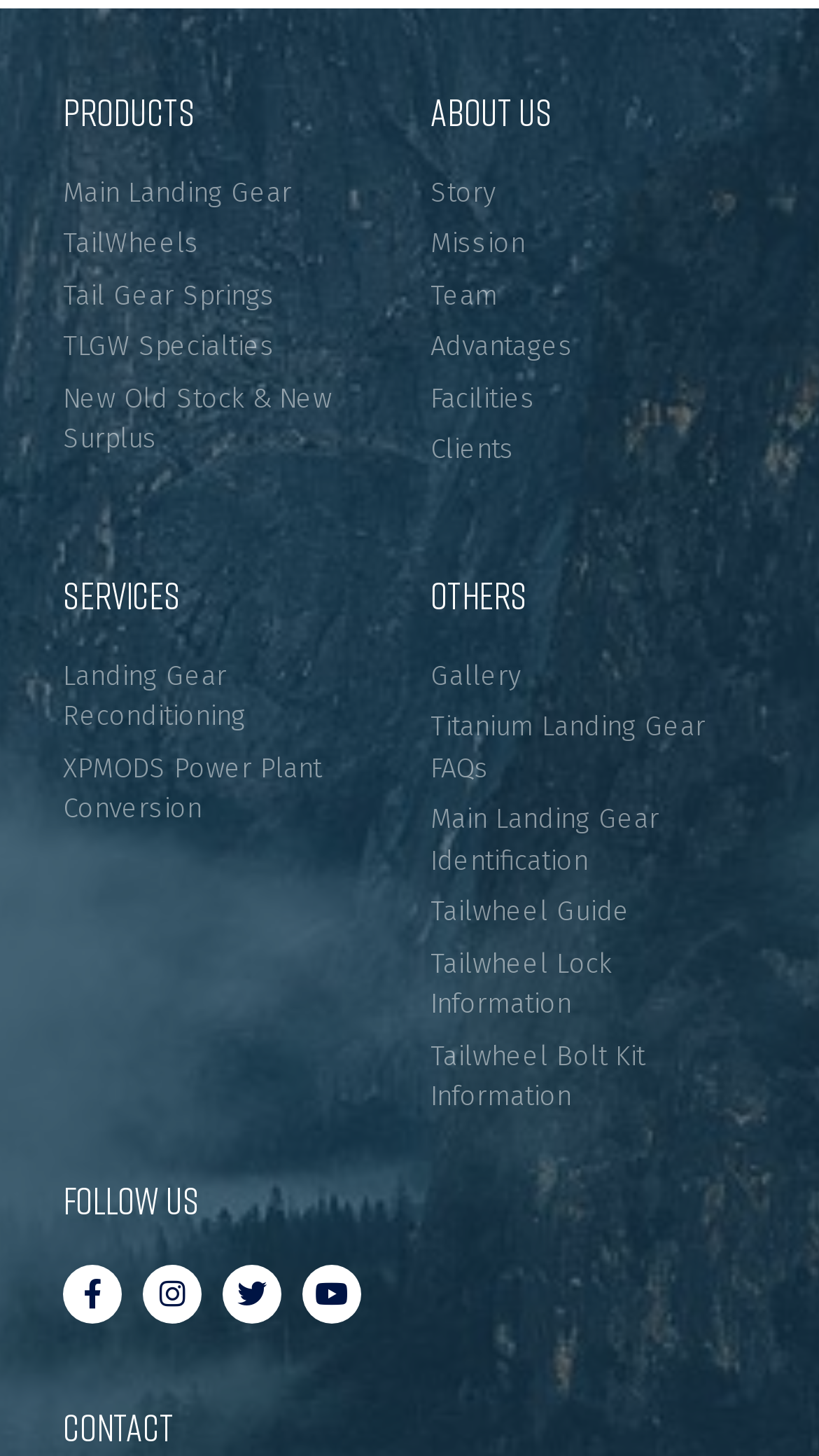Locate the bounding box coordinates of the element you need to click to accomplish the task described by this instruction: "View products".

[0.077, 0.063, 0.474, 0.089]